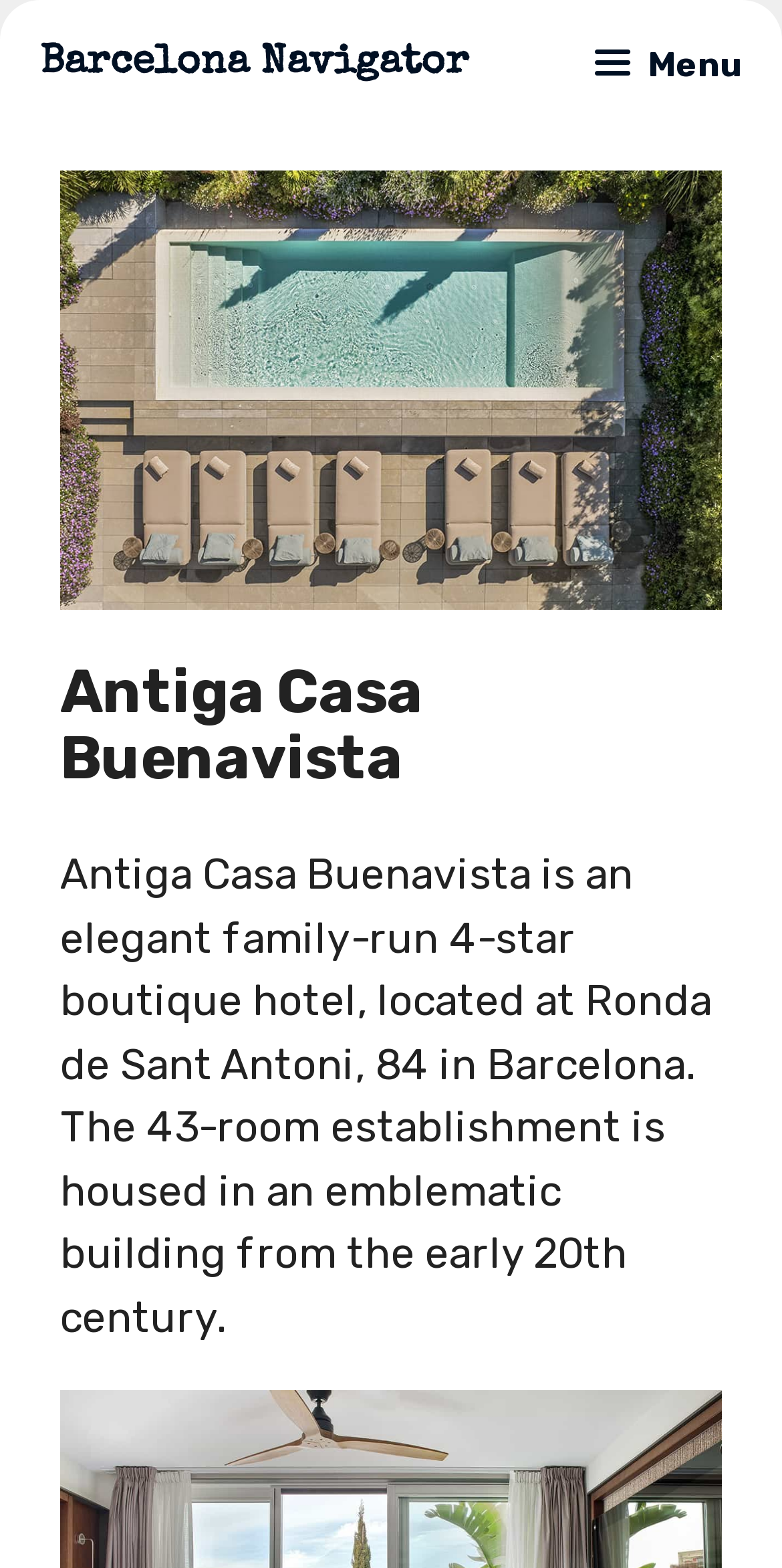Using the description: "Menu", determine the UI element's bounding box coordinates. Ensure the coordinates are in the format of four float numbers between 0 and 1, i.e., [left, top, right, bottom].

[0.718, 0.013, 1.0, 0.07]